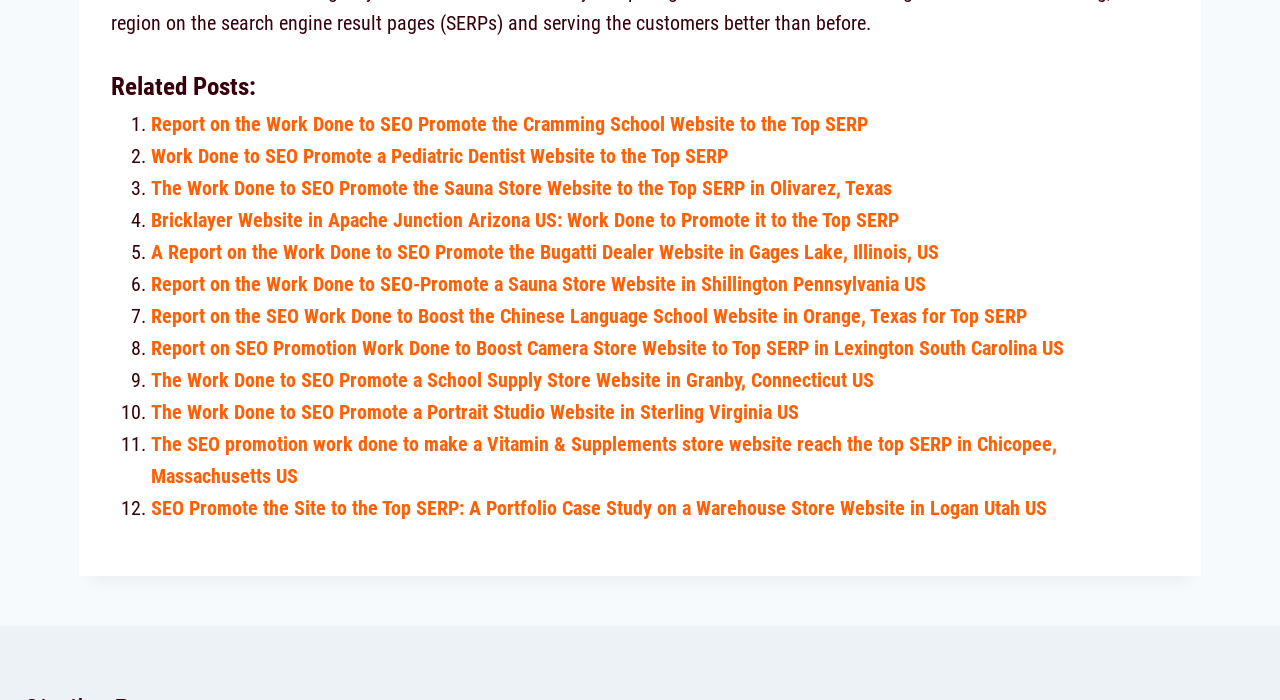What is the common theme among the related posts? Examine the screenshot and reply using just one word or a brief phrase.

SEO promotion